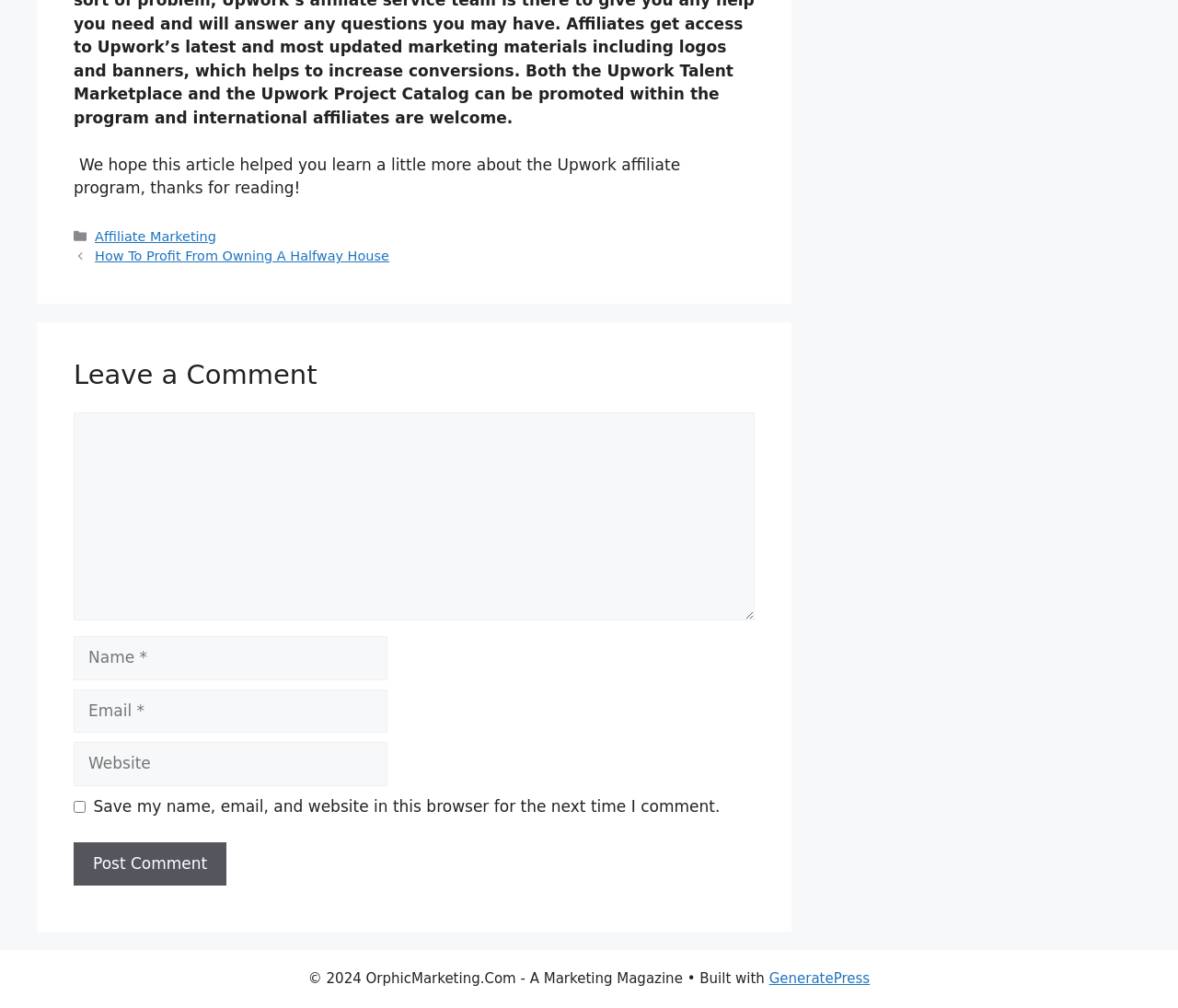Use a single word or phrase to answer the question:
What is the purpose of the checkbox?

Save comment information